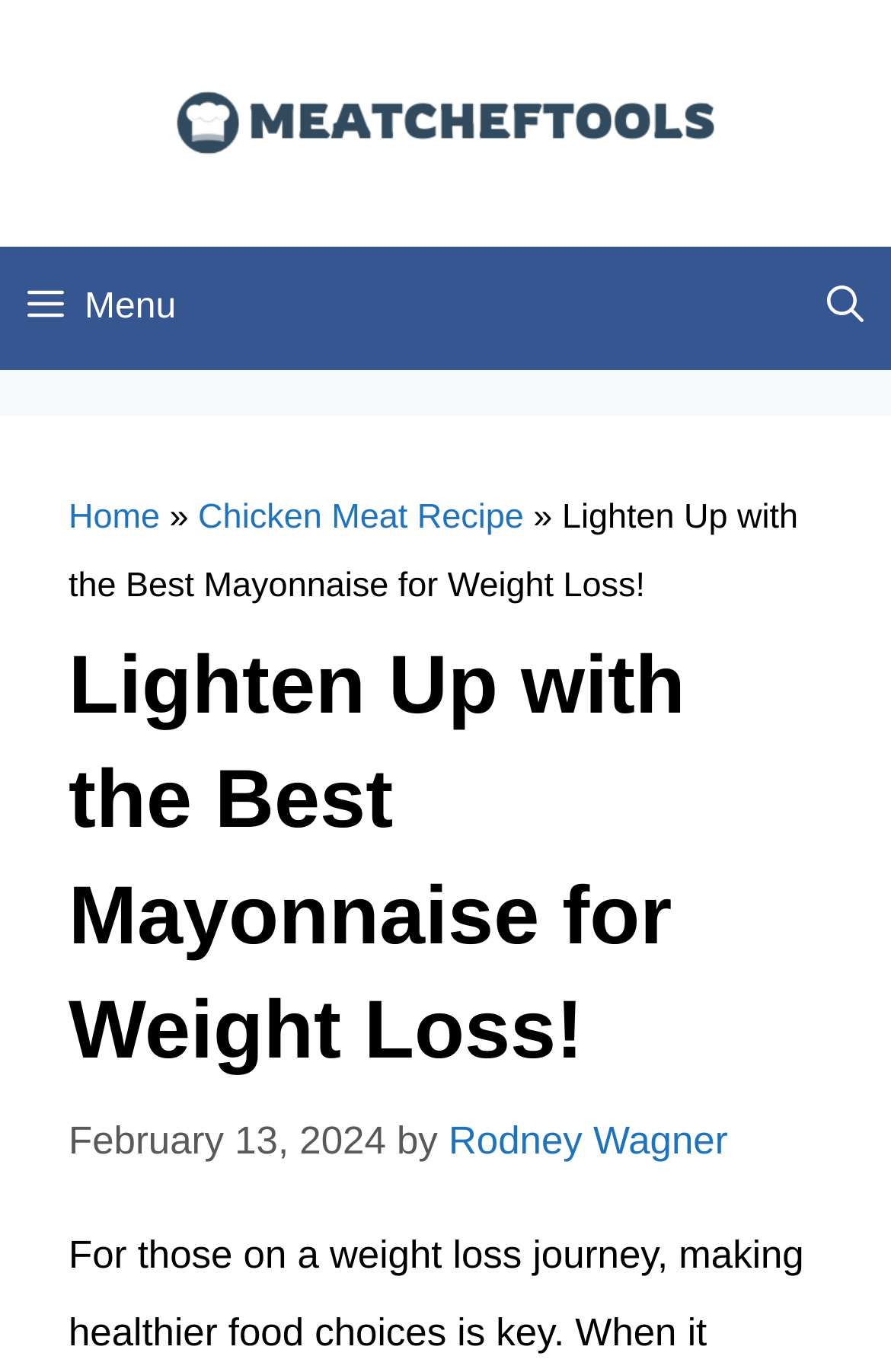Given the description of a UI element: "Rodney Wagner", identify the bounding box coordinates of the matching element in the webpage screenshot.

[0.503, 0.816, 0.817, 0.847]